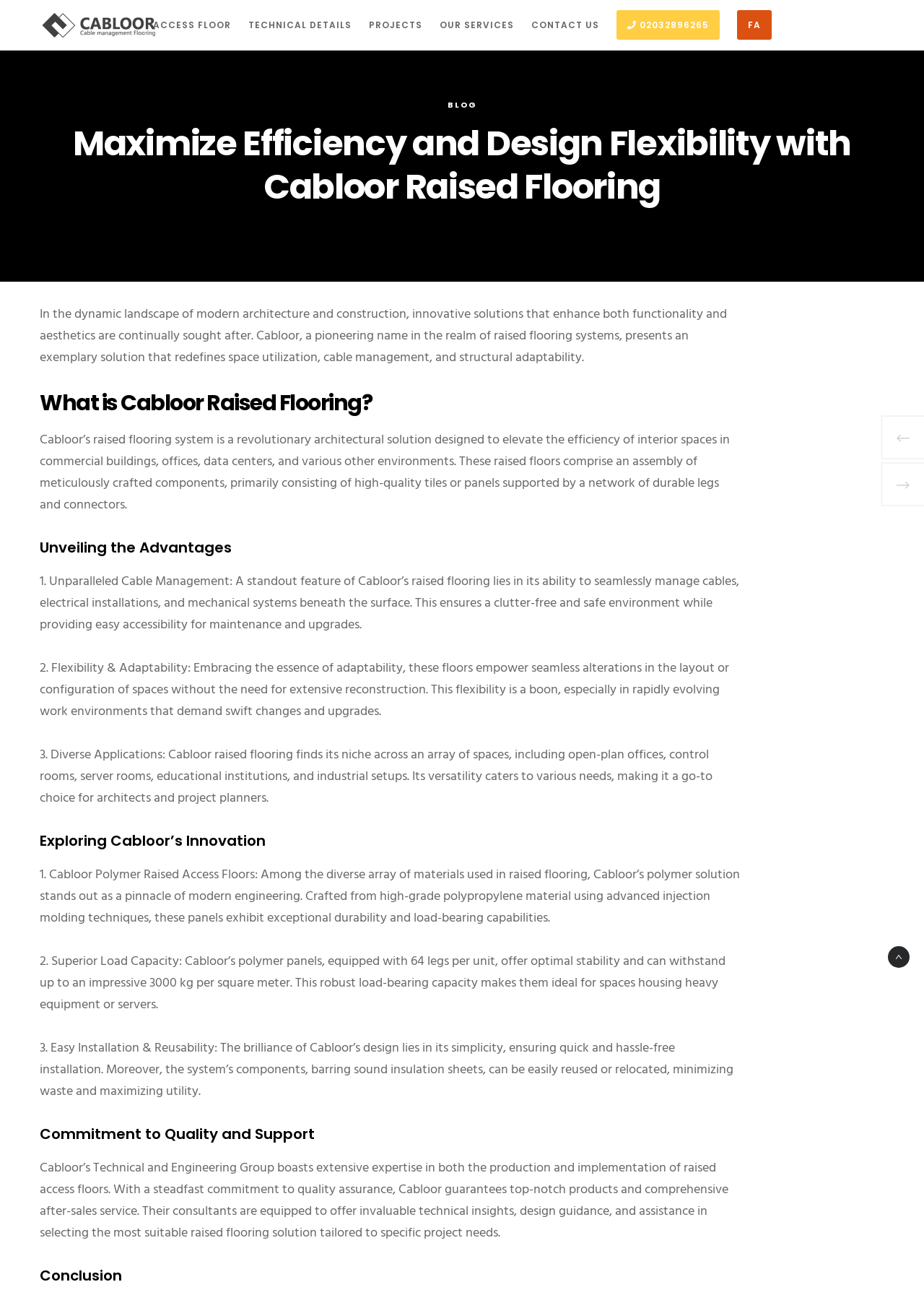Kindly provide the bounding box coordinates of the section you need to click on to fulfill the given instruction: "Read about Cabloor Raised Flooring".

[0.043, 0.094, 0.957, 0.161]